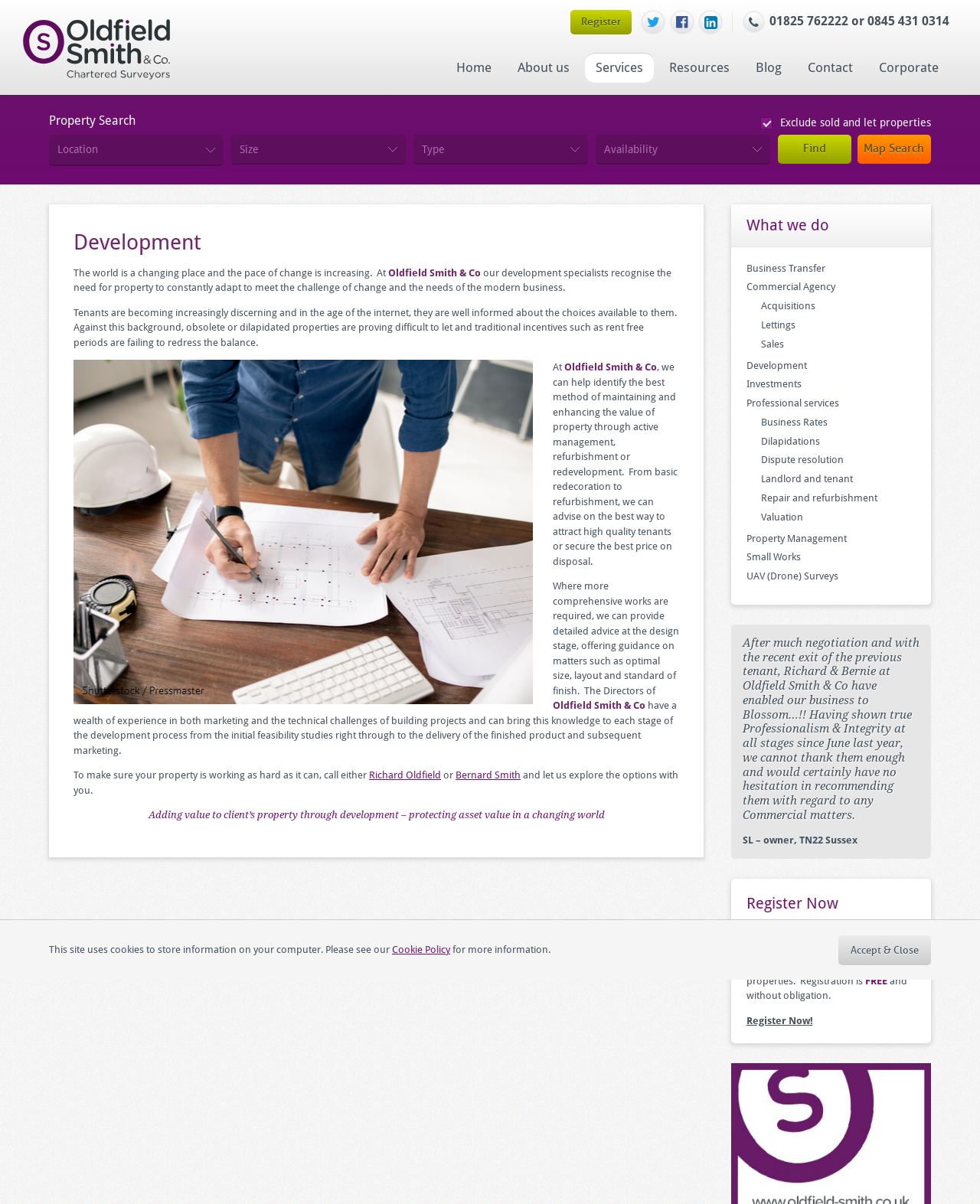Illustrate the webpage with a detailed description.

The webpage is about Oldfield Smith & Co, a company that offers commercial development services. At the top of the page, there is a logo and a navigation menu with links to different sections of the website, including "Home", "About us", "Services", "Resources", "Blog", "Contact", and "Corporate". Below the navigation menu, there is a search bar with a "Find" button and a "Map Search" button.

The main content of the page is divided into two sections. The left section has a heading "Development" and a paragraph of text that describes the company's development services. The text explains that the company's development specialists recognize the need for property to adapt to changing business needs and can help identify the best method of maintaining and enhancing property value through active management, refurbishment, or redevelopment.

Below the paragraph, there is a blockquote with a heading "Adding value to client's property through development – protecting asset value in a changing world". The right section has a heading "What we do" and a list of links to different services offered by the company, including "Business Transfer", "Commercial Agency", "Acquisitions", "Lettings", "Sales", "Development", "Investments", "Professional services", and others.

There are also several testimonials on the page, including one from a satisfied client who praises the company's professionalism and integrity. At the bottom of the page, there is a section with a heading "Register Now" that encourages visitors to register their requirements with the company and receive updates on suitable properties. There is also a link to the company's cookie policy and a button to accept and close the cookie notification.